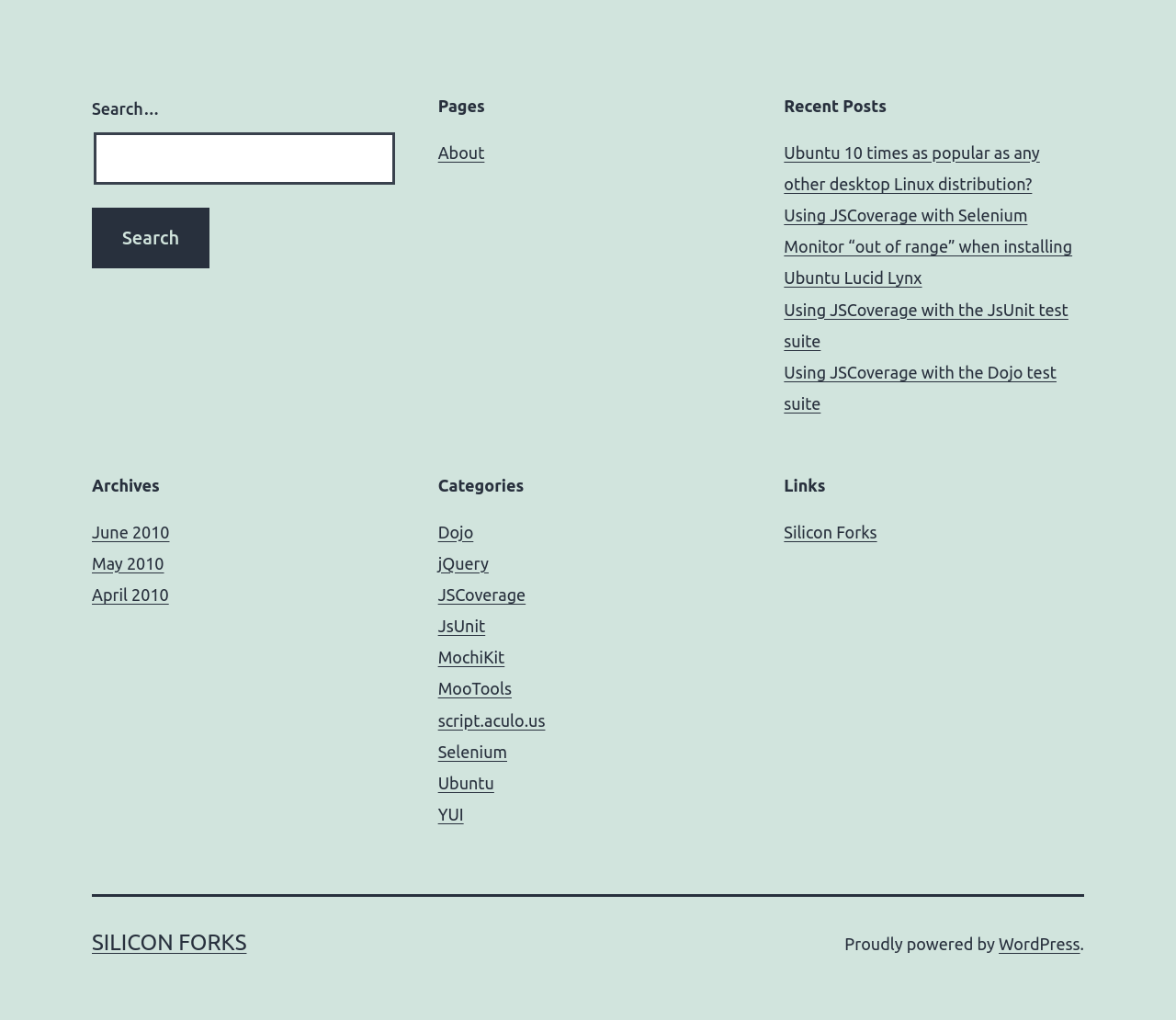Provide a thorough and detailed response to the question by examining the image: 
What are the recent posts on this website?

The recent posts on this website are listed under the 'Recent Posts' heading, which includes links to posts such as 'Ubuntu 10 times as popular as any other desktop Linux distribution?', 'Using JSCoverage with Selenium', and others. These posts suggest that the website is actively updated with new content related to technology and programming.